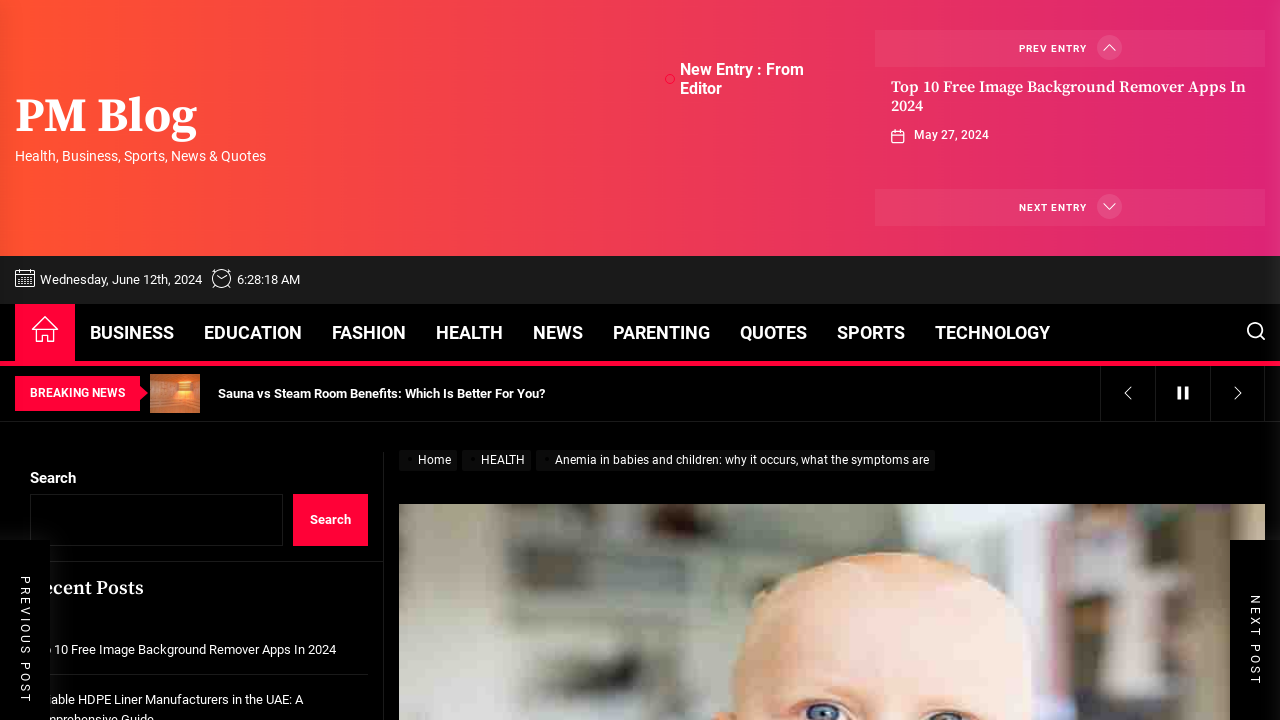Determine the bounding box coordinates of the clickable element to achieve the following action: 'Read the article about anemia in babies and children'. Provide the coordinates as four float values between 0 and 1, formatted as [left, top, right, bottom].

[0.684, 0.108, 0.988, 0.247]